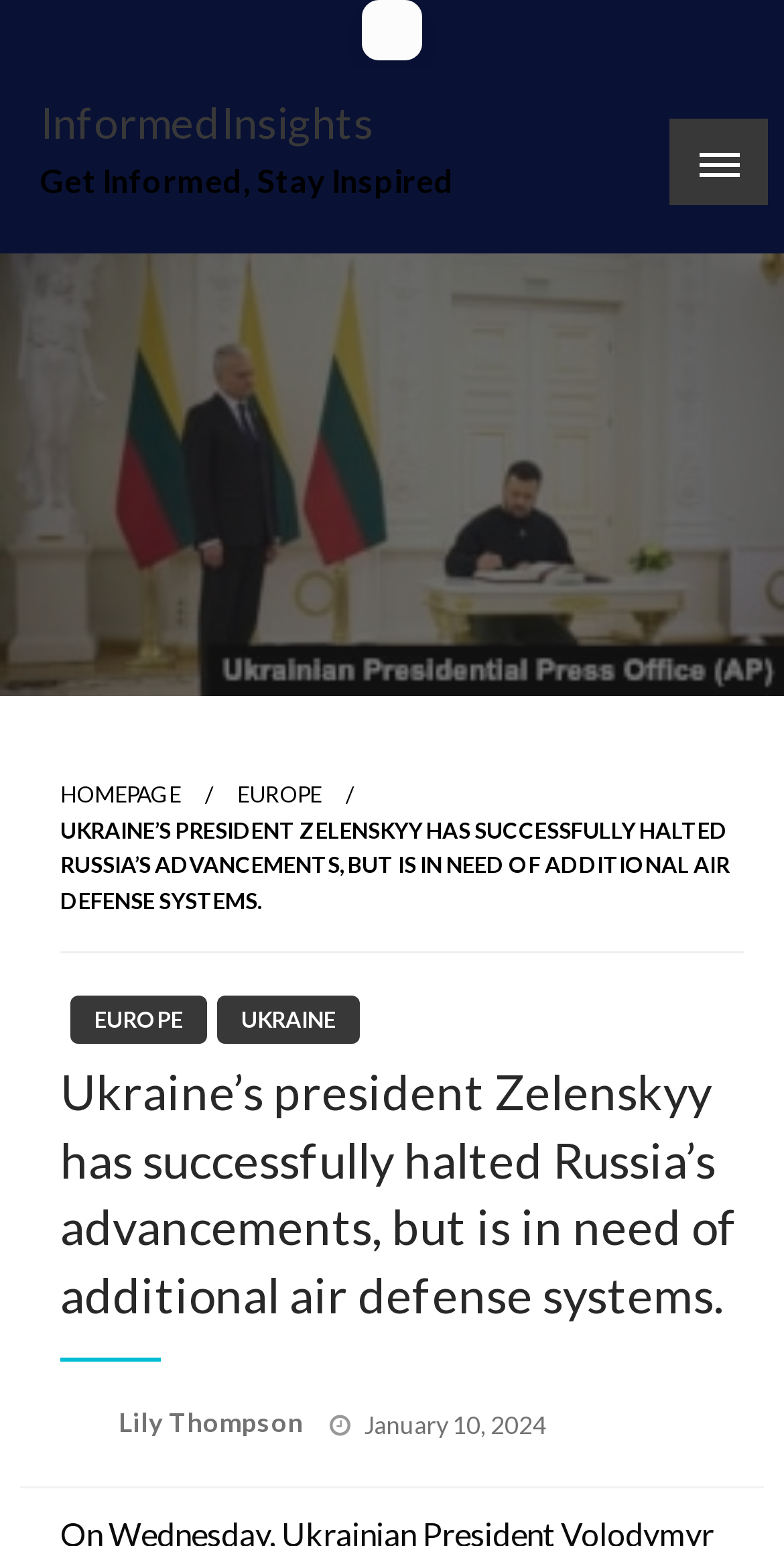Locate the bounding box coordinates of the area to click to fulfill this instruction: "Read the article about Ukraine's president Zelenskyy". The bounding box should be presented as four float numbers between 0 and 1, in the order [left, top, right, bottom].

[0.0, 0.292, 1.0, 0.316]